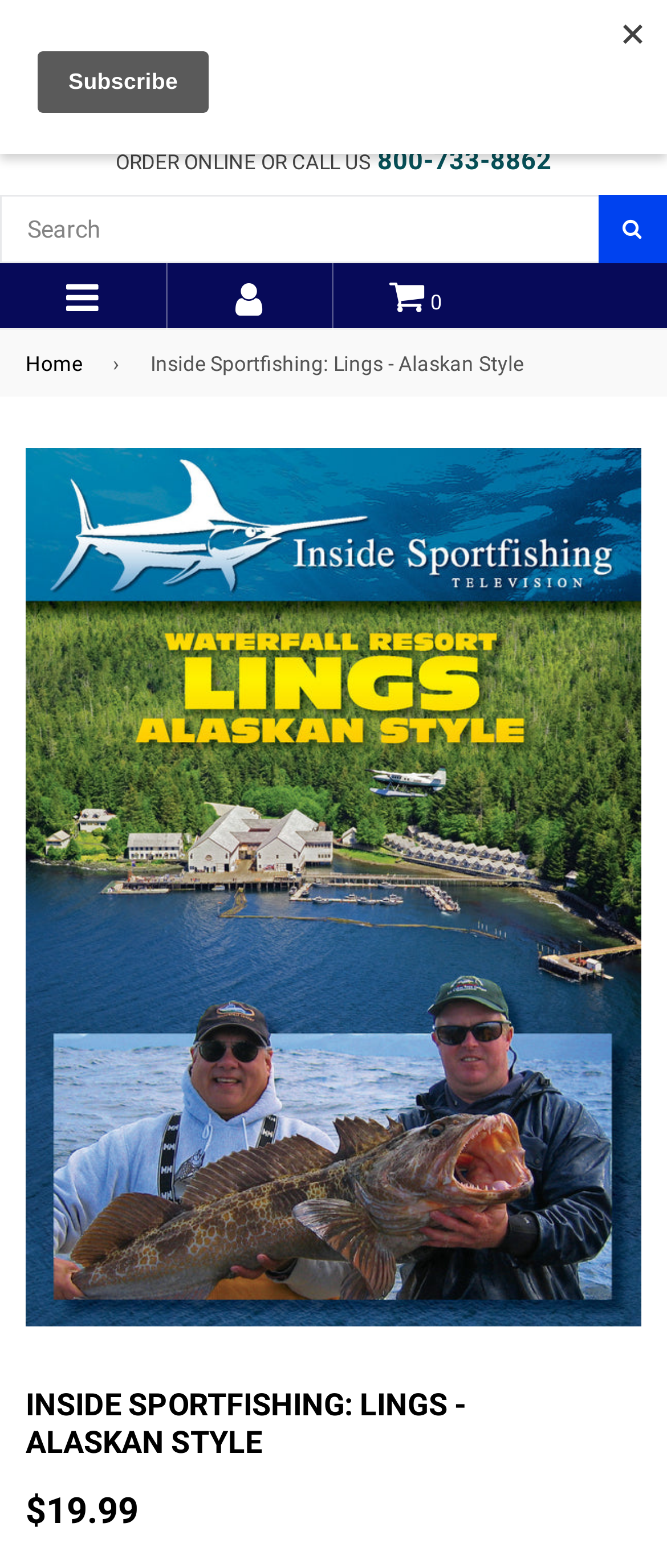What is the name of the company?
Using the image as a reference, answer the question with a short word or phrase.

Bennett Marine